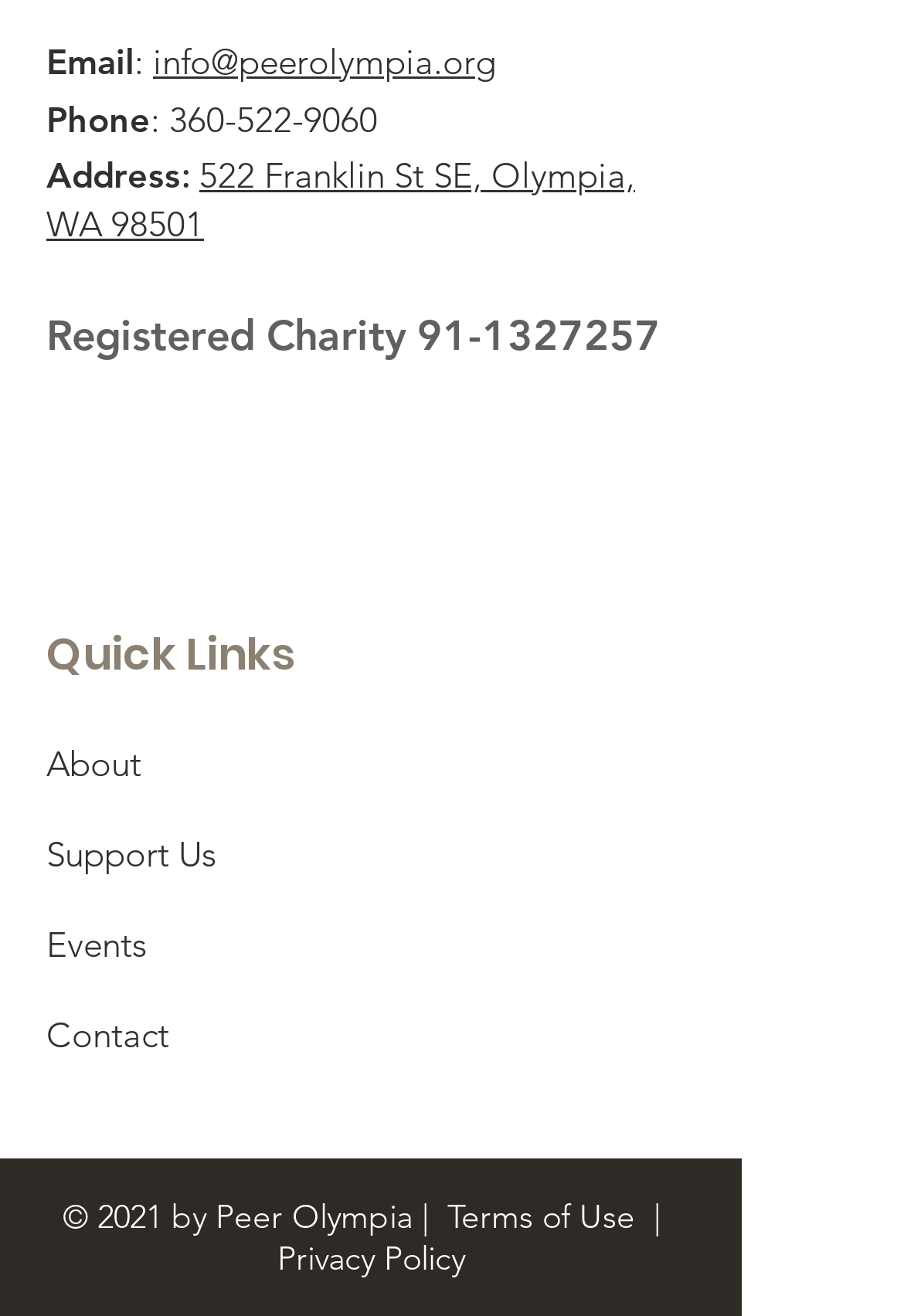Please identify the bounding box coordinates of the element I should click to complete this instruction: 'Call 360-522-9060'. The coordinates should be given as four float numbers between 0 and 1, like this: [left, top, right, bottom].

[0.187, 0.074, 0.418, 0.108]